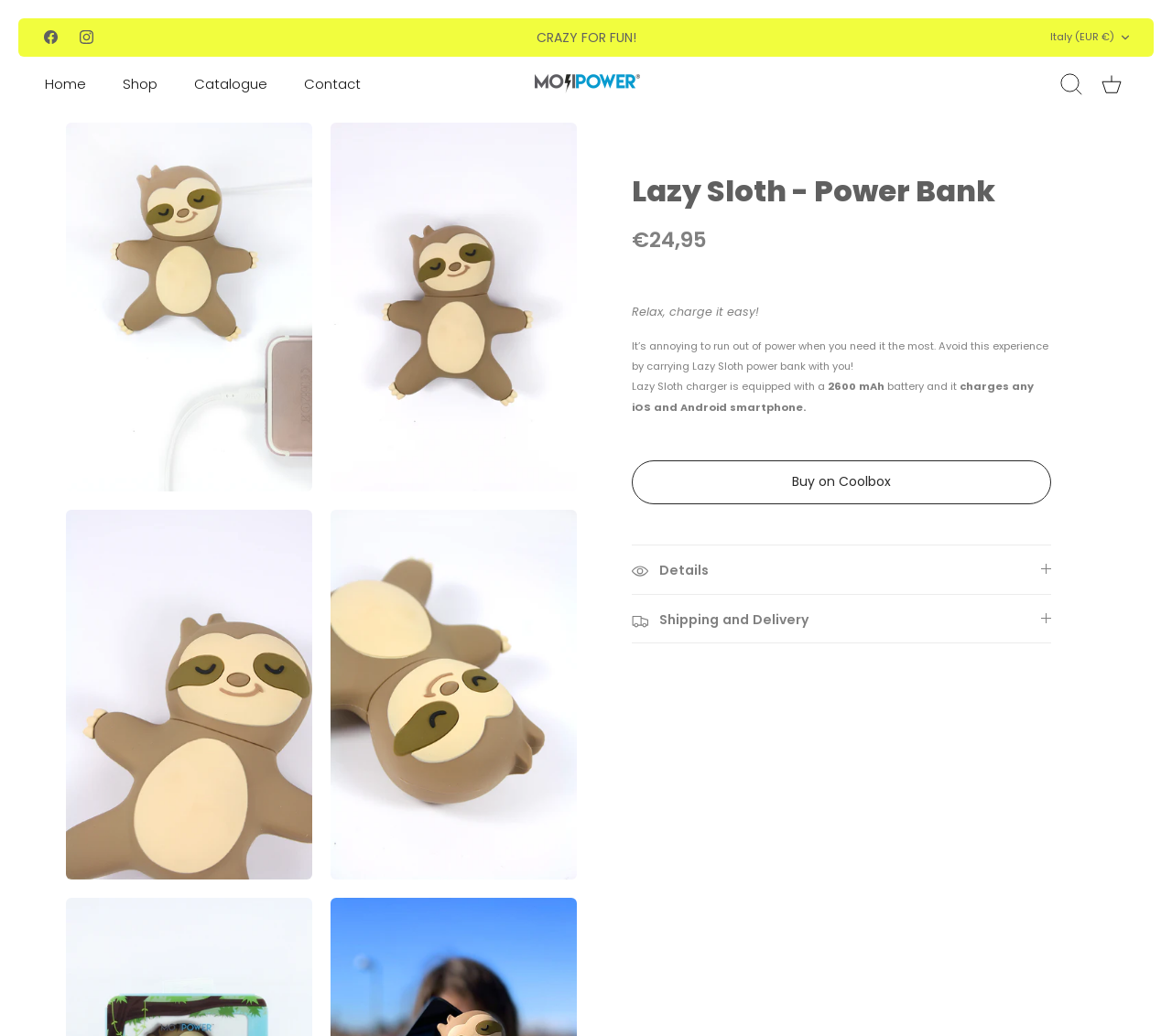What is the name of the power bank?
Look at the webpage screenshot and answer the question with a detailed explanation.

I found the answer by looking at the image and link elements with the text 'Lazy Sloth - Power Bank' and also the static text 'Lazy Sloth charger is equipped with a...' which suggests that Lazy Sloth is the name of the power bank.